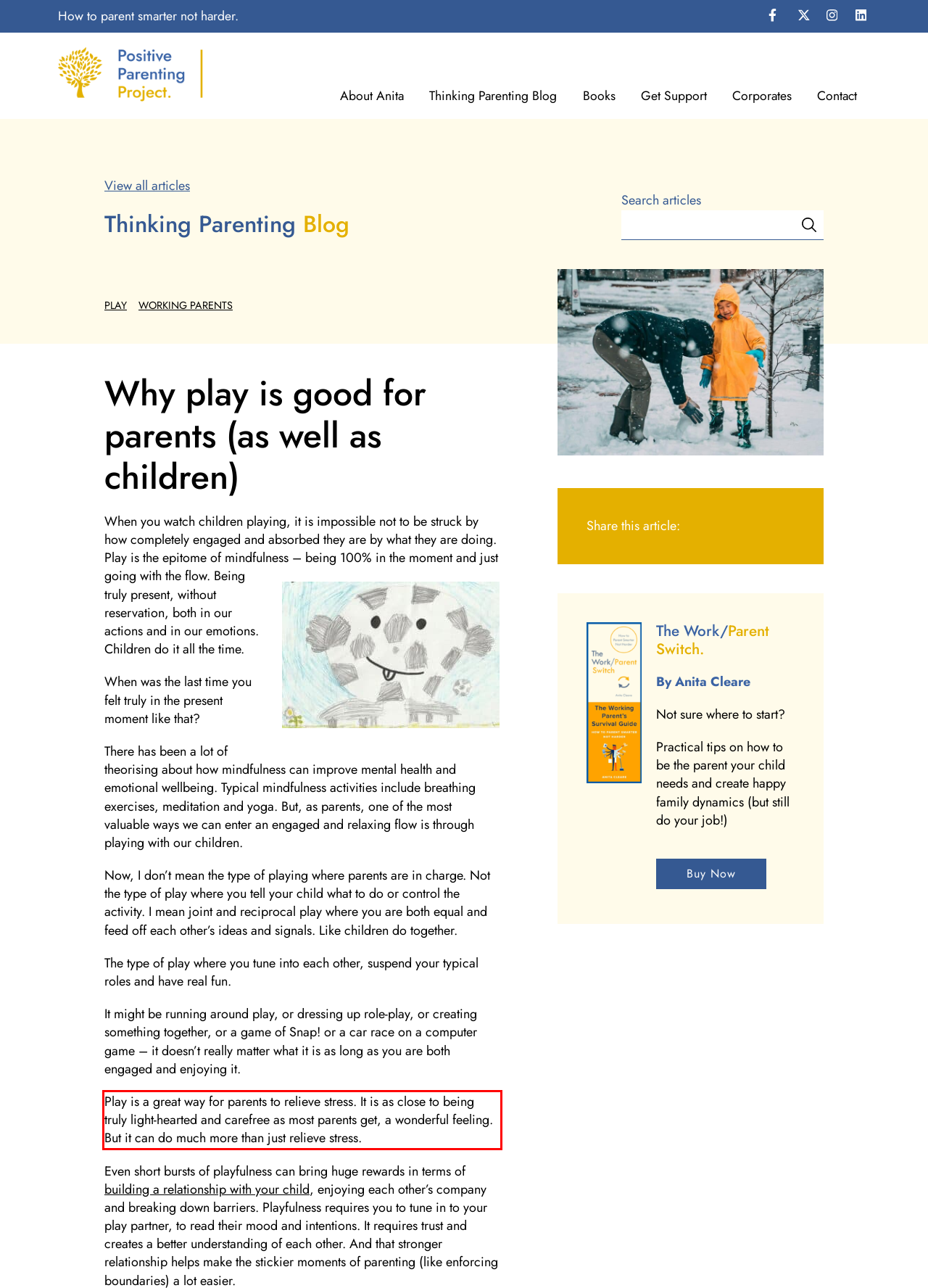Please look at the webpage screenshot and extract the text enclosed by the red bounding box.

Play is a great way for parents to relieve stress. It is as close to being truly light-hearted and carefree as most parents get, a wonderful feeling. But it can do much more than just relieve stress.